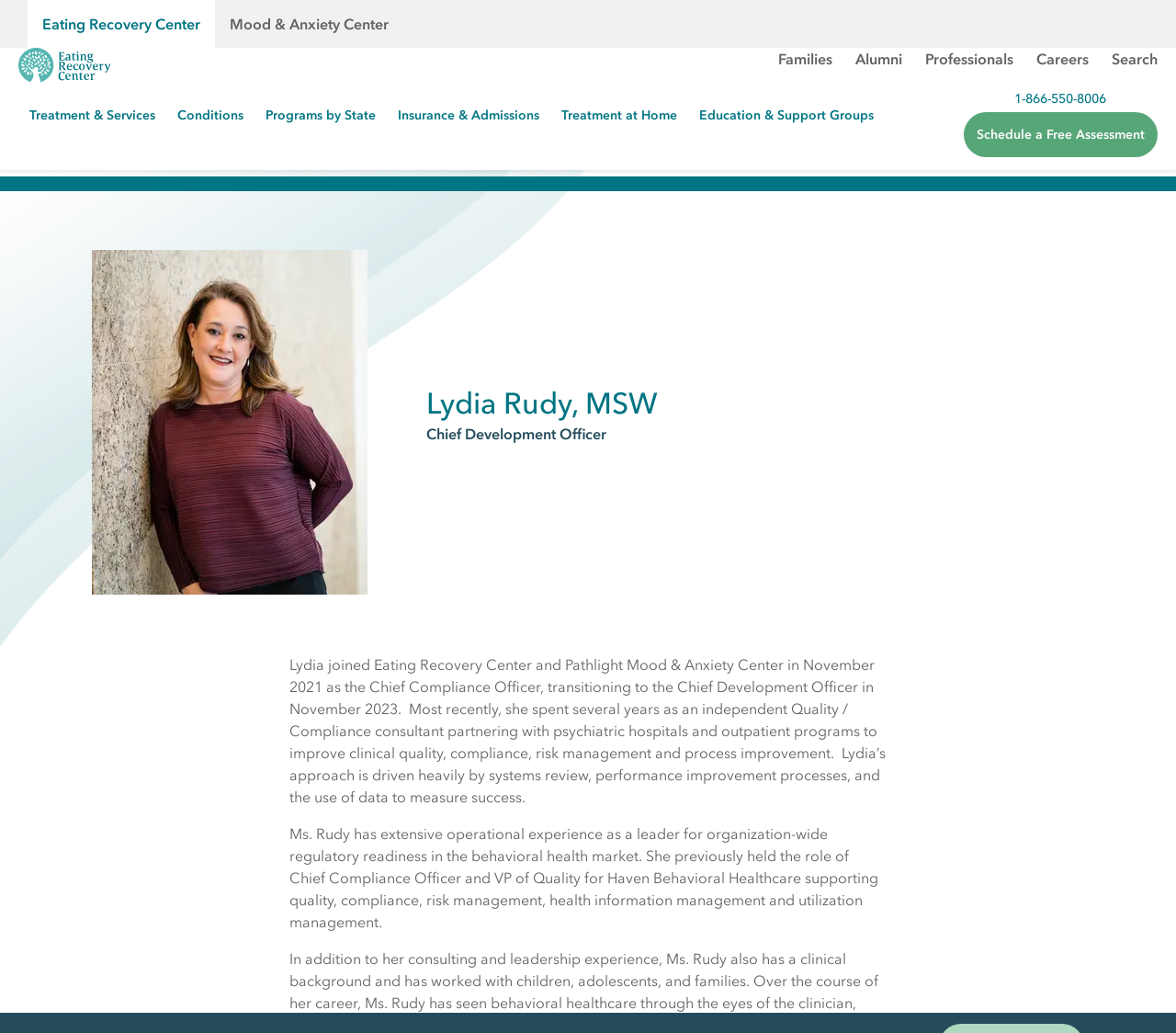Offer a detailed explanation of the webpage layout and contents.

This webpage is about Lydia Rudy, MSW, the Chief Compliance Officer of Eating Recovery Center and Pathlight Mood & Anxiety Center. At the top of the page, there are two links to "Eating Recovery Center" and "Mood & Anxiety Center". Below these links, there is a navigation menu with a "Home" link, accompanied by a small image, and a utility navigation menu with links to "Families", "Alumni", "Professionals", "Careers", and "Search".

To the right of the navigation menu, there is a main navigation menu with links to "Treatment & Services", "Conditions", "Programs by State", "Insurance & Admissions", "Treatment at Home", and "Education & Support Groups". Below this menu, there is a call-to-action navigation menu with a link to "Schedule a Free Assessment" and a phone number "1-866-550-8006".

The main content of the page is about Lydia Rudy, with a heading "Lydia Rudy, MSW" and an image of her. Below her name, there is a paragraph describing her role as Chief Development Officer and her background in quality and compliance consulting. Another paragraph provides more details about her operational experience as a leader in regulatory readiness in the behavioral health market.

Overall, the webpage has a clean and organized layout, with clear headings and concise text. The navigation menus are easily accessible, and the main content is focused on providing information about Lydia Rudy's role and background.